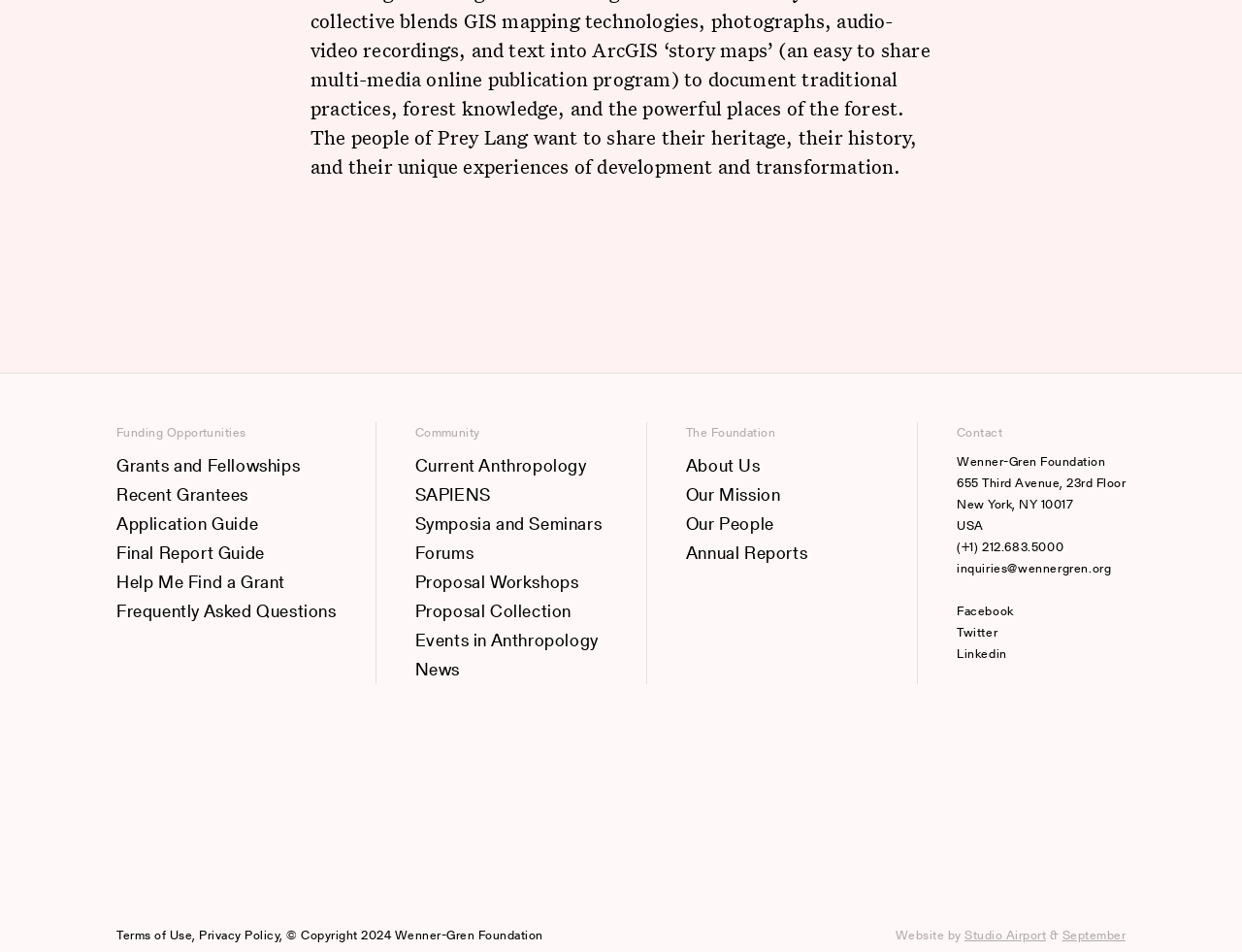Please analyze the image and give a detailed answer to the question:
What are the funding opportunities provided by the Wenner-Gren Foundation?

Based on the footer navigation menu, the Wenner-Gren Foundation provides funding opportunities such as Grants and Fellowships, which can be accessed through the 'Footer menuFunding Opportunities' section.